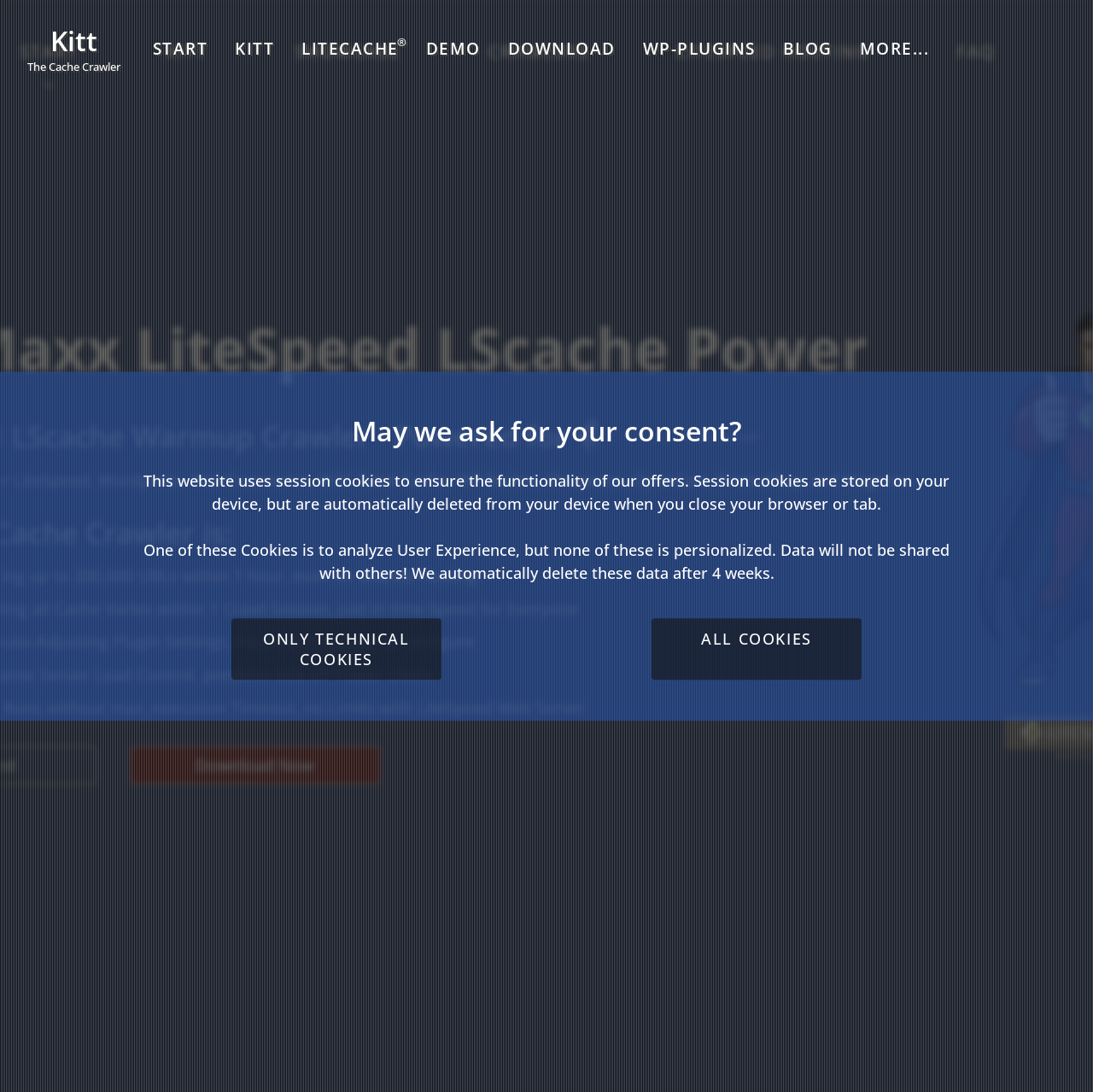Give a concise answer of one word or phrase to the question: 
What is the text below the 'May we ask for your consent?' message?

This website uses session cookies...